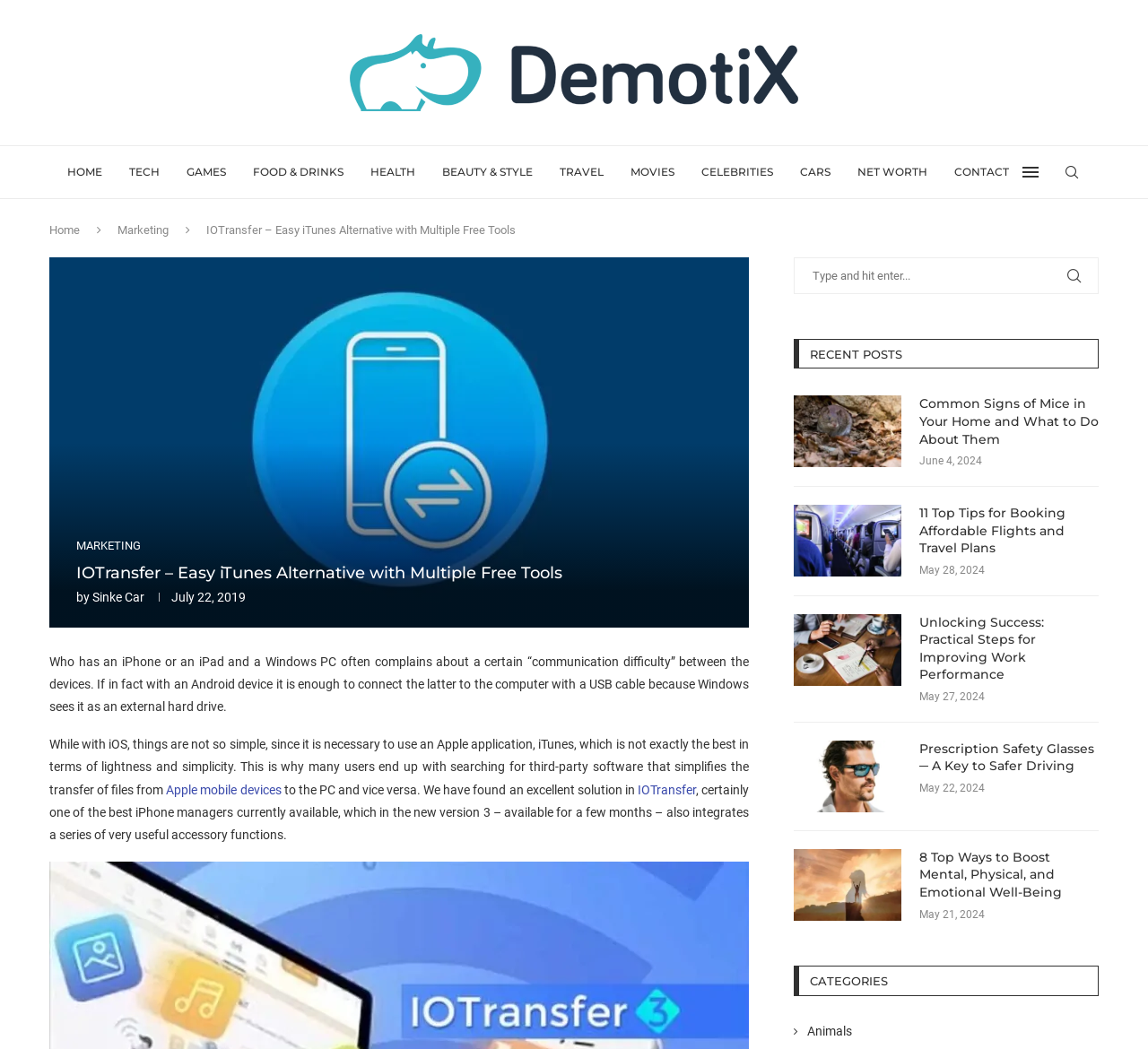Bounding box coordinates are to be given in the format (top-left x, top-left y, bottom-right x, bottom-right y). All values must be floating point numbers between 0 and 1. Provide the bounding box coordinate for the UI element described as: Net Worth

[0.747, 0.139, 0.808, 0.189]